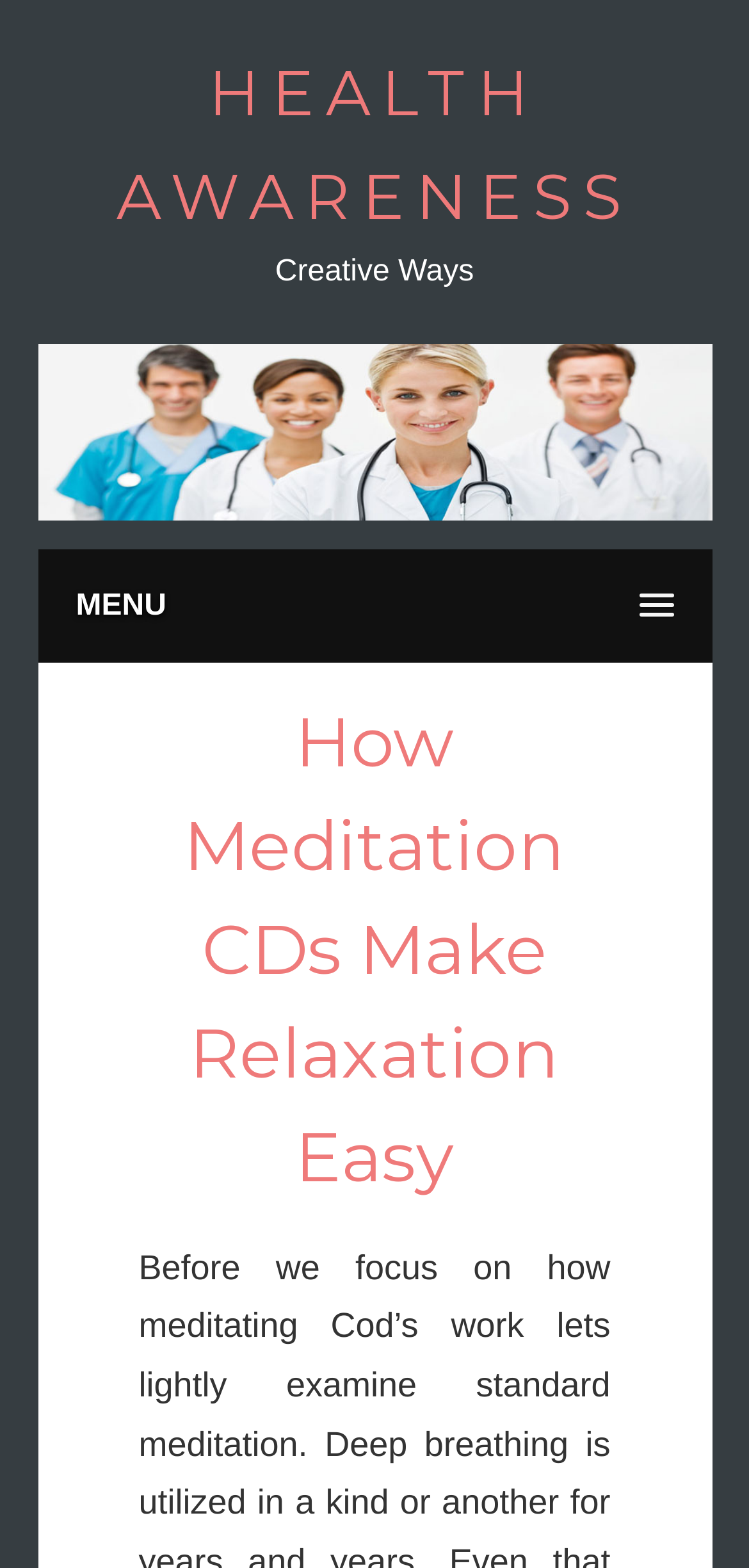Offer a comprehensive description of the webpage’s content and structure.

The webpage is titled "How Meditation CDs Make Relaxation Easy – Health Awareness" and appears to be a health-related article or blog post. At the top of the page, there is a large heading that reads "HEALTH AWARENESS" with a link to the same text below it. 

To the right of the "HEALTH AWARENESS" heading, there is a smaller text "Creative Ways". Below the "HEALTH AWARENESS" link, there is another link with no text, followed by a "MENU" link that has a dropdown menu. 

The main content of the page is likely contained within the dropdown menu, which has a heading that reads "How Meditation CDs Make Relaxation Easy". This heading is positioned near the middle of the page, taking up a significant amount of vertical space.